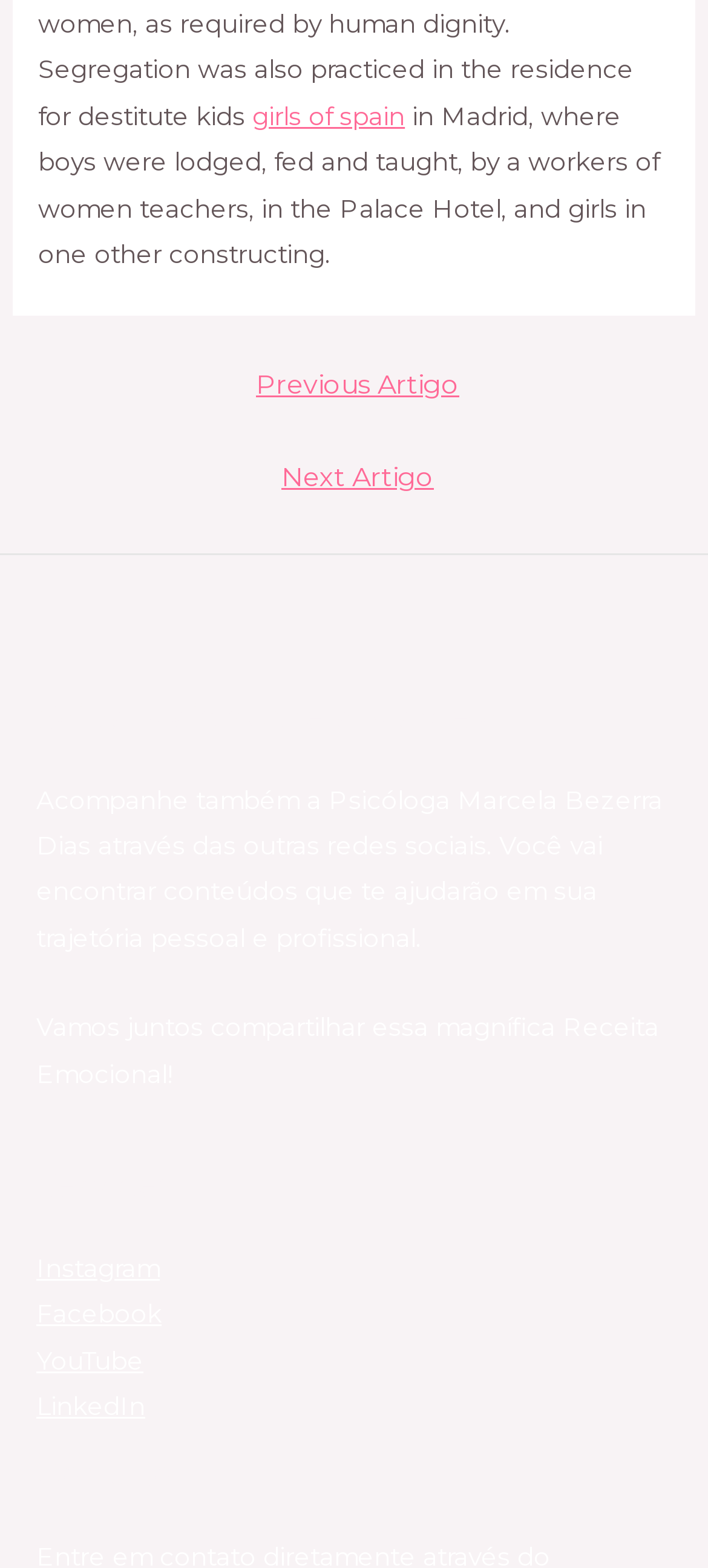What is the name of the psychologist mentioned?
With the help of the image, please provide a detailed response to the question.

The name of the psychologist can be found in the heading 'Saiba Mais sobre a Marcela' and the accompanying text, which mentions Marcela Bezerra Dias.